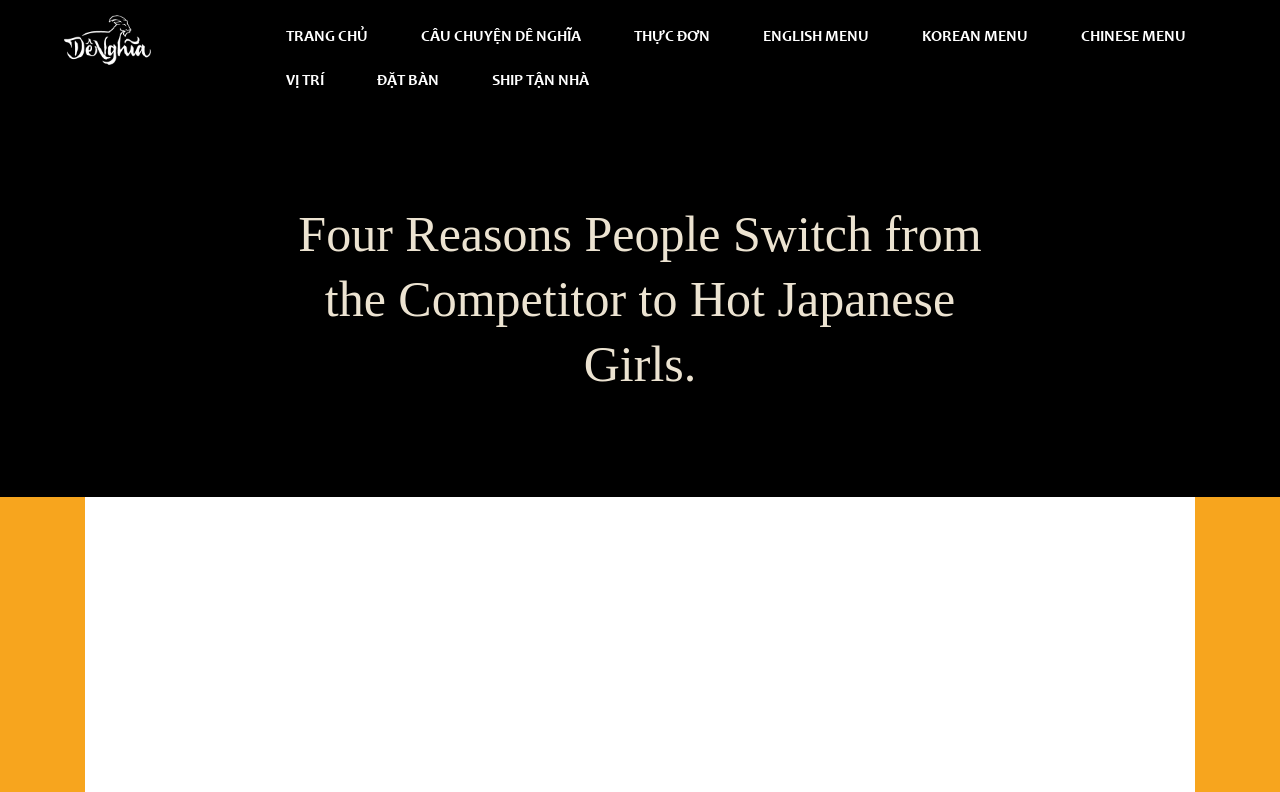Answer this question in one word or a short phrase: What is the theme of the website?

Japanese food